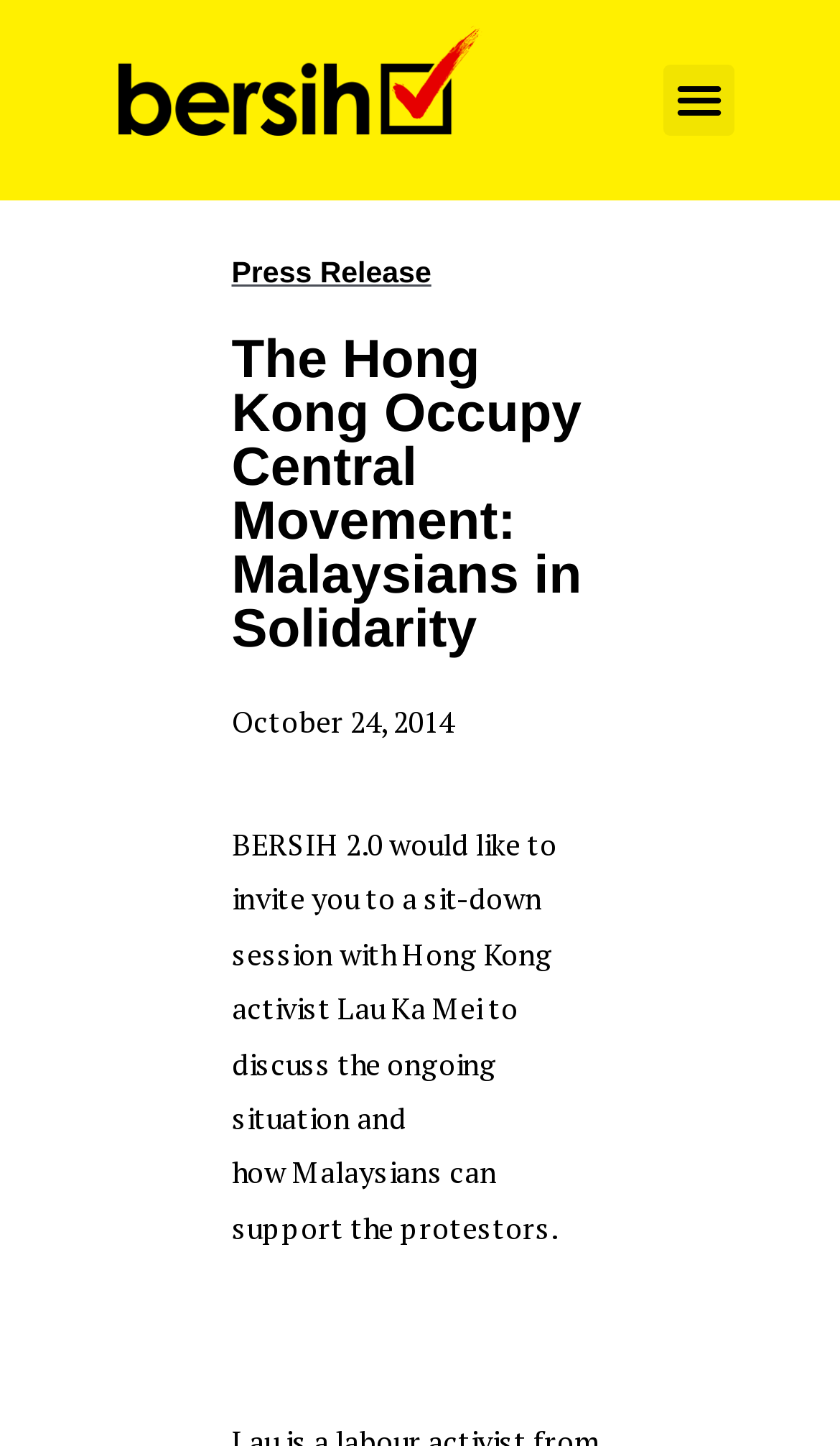Using the provided element description "Menu", determine the bounding box coordinates of the UI element.

[0.79, 0.044, 0.874, 0.094]